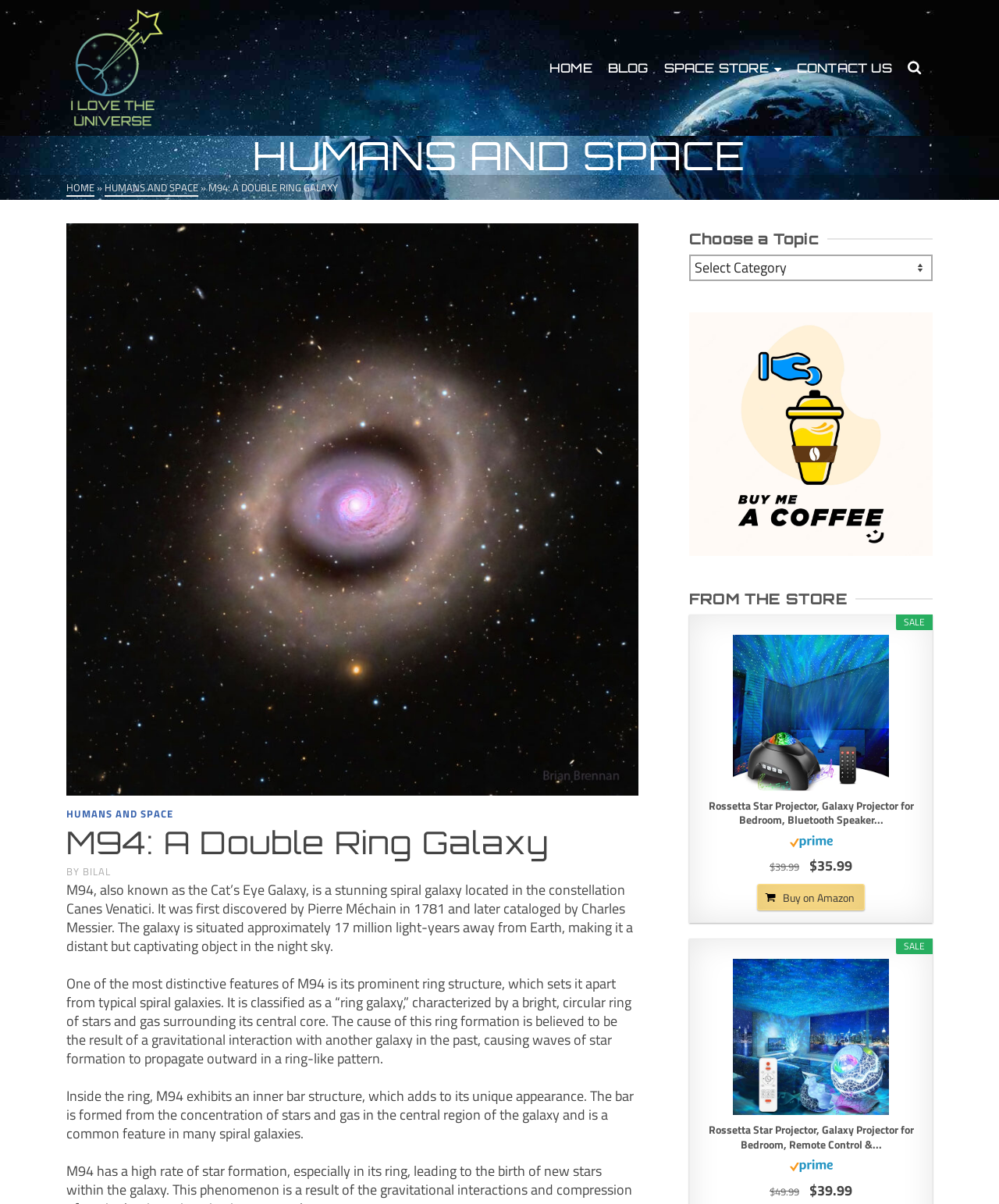Find and provide the bounding box coordinates for the UI element described with: "Buy on Amazon".

[0.758, 0.734, 0.866, 0.756]